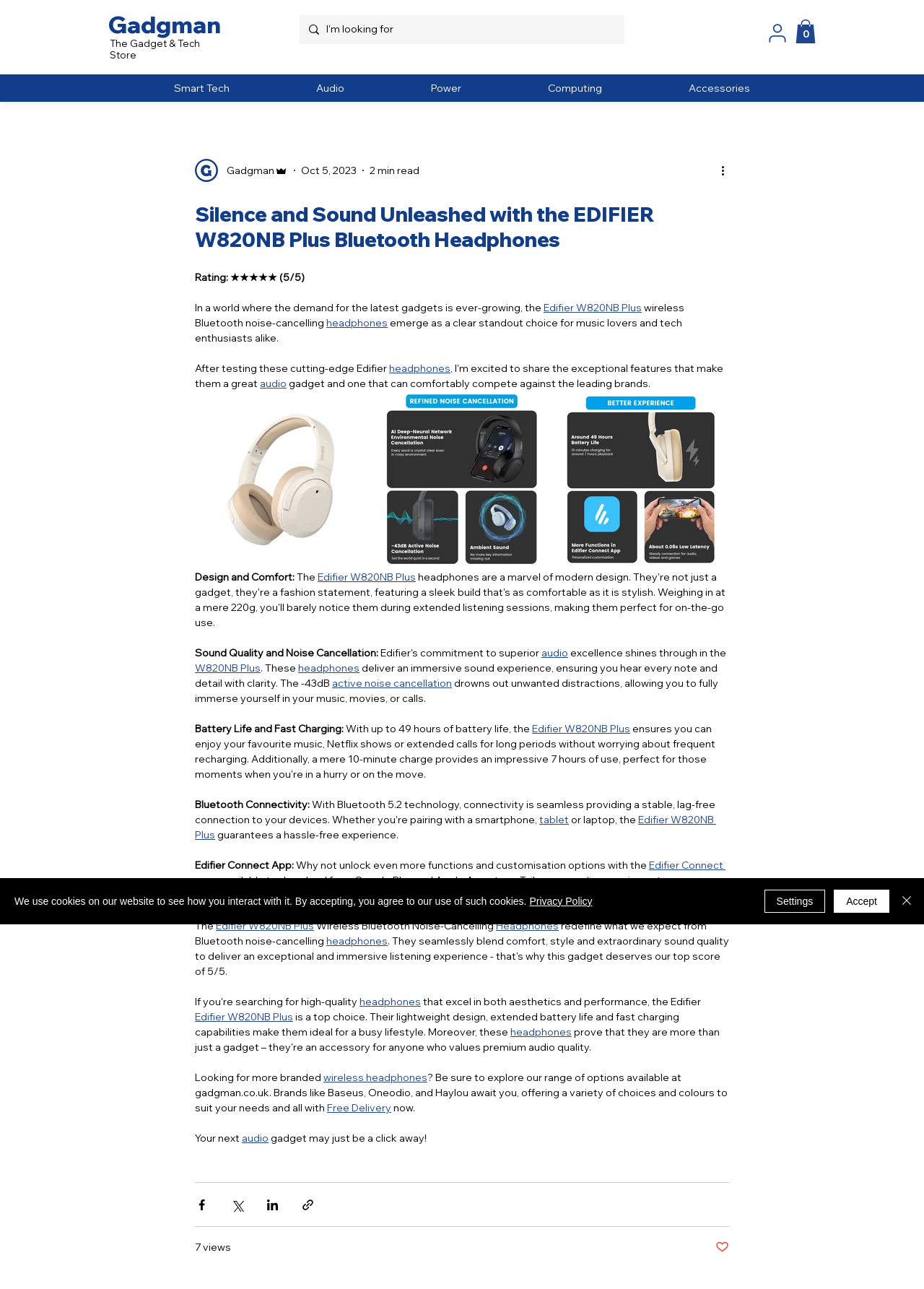Give a concise answer using one word or a phrase to the following question:
What is the rating of the Edifier W820NB Plus headphones?

5/5